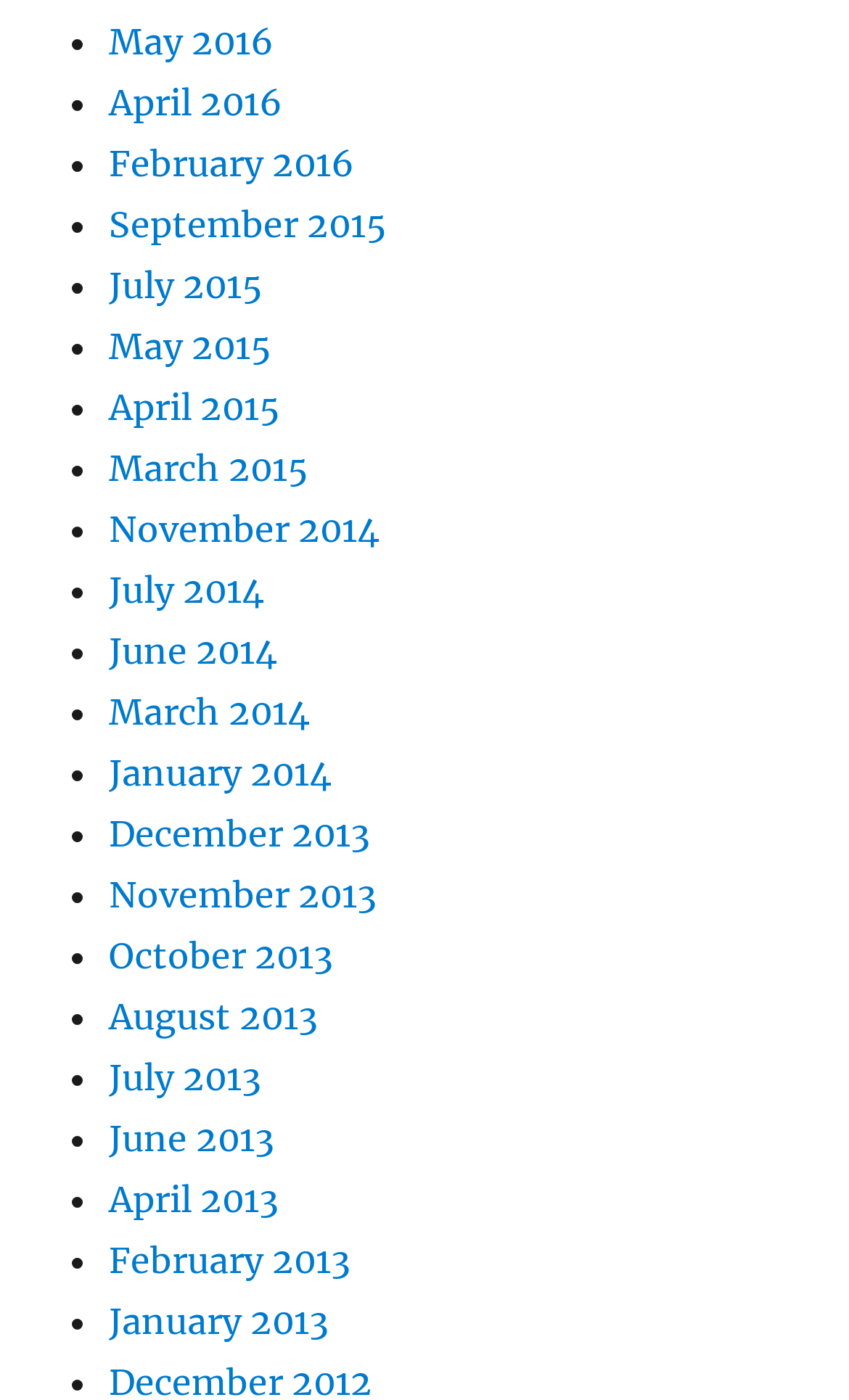Respond to the question below with a single word or phrase: How many list markers are there on this webpage?

25